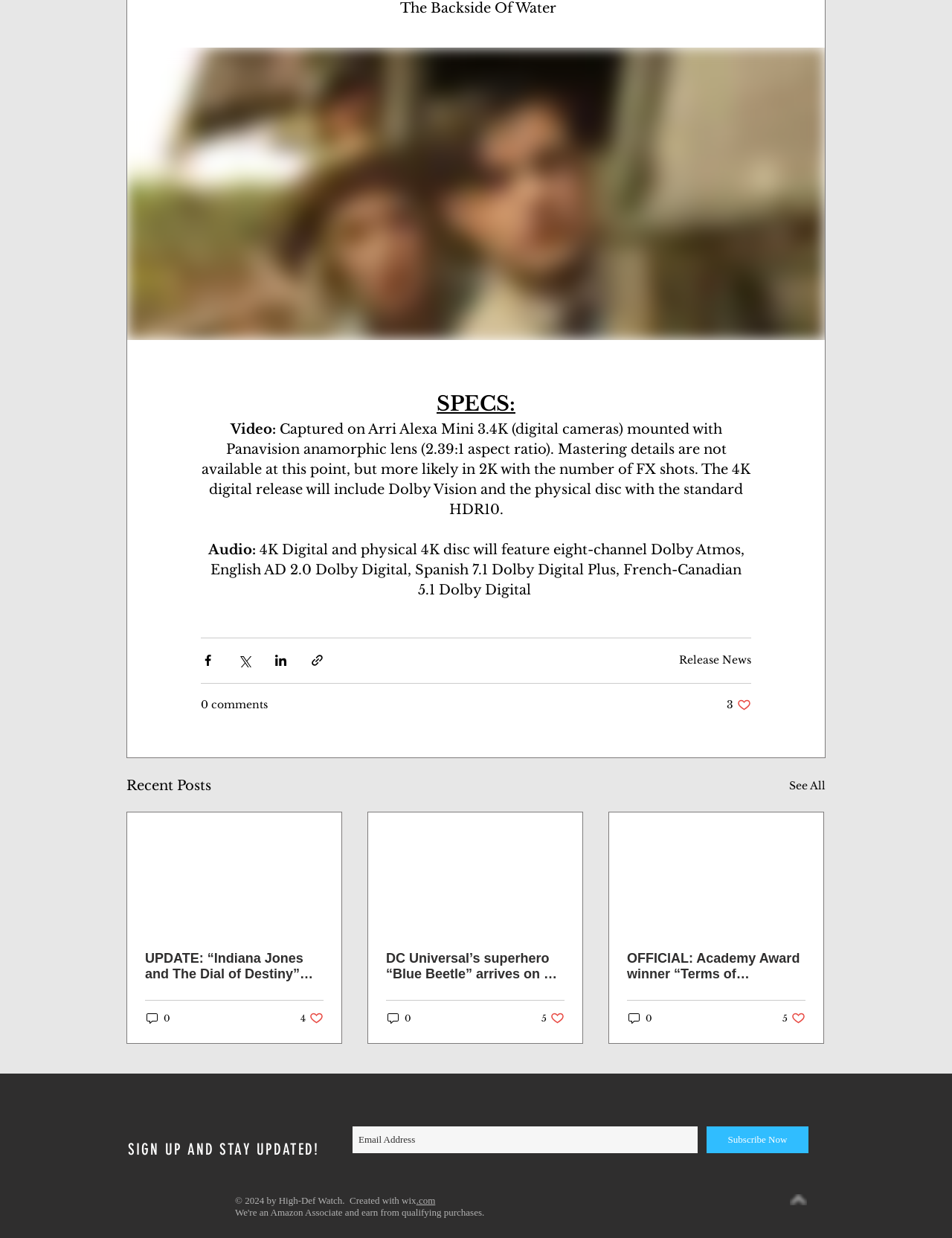Specify the bounding box coordinates of the element's region that should be clicked to achieve the following instruction: "Click the Twitter icon". The bounding box coordinates consist of four float numbers between 0 and 1, in the format [left, top, right, bottom].

[0.134, 0.962, 0.155, 0.978]